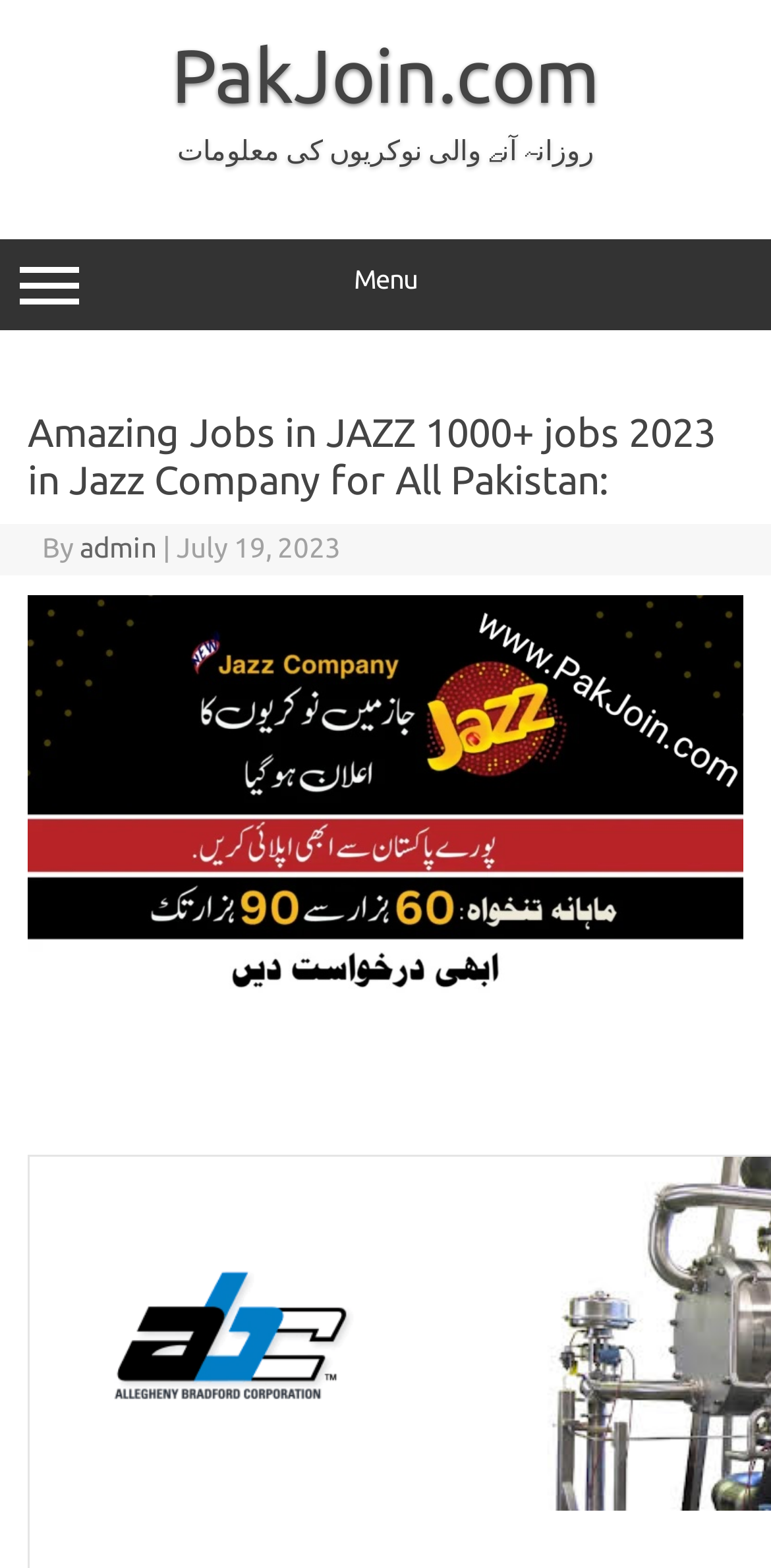Provide the bounding box coordinates for the UI element described in this sentence: "Laboratory of Quantum Optics". The coordinates should be four float values between 0 and 1, i.e., [left, top, right, bottom].

None